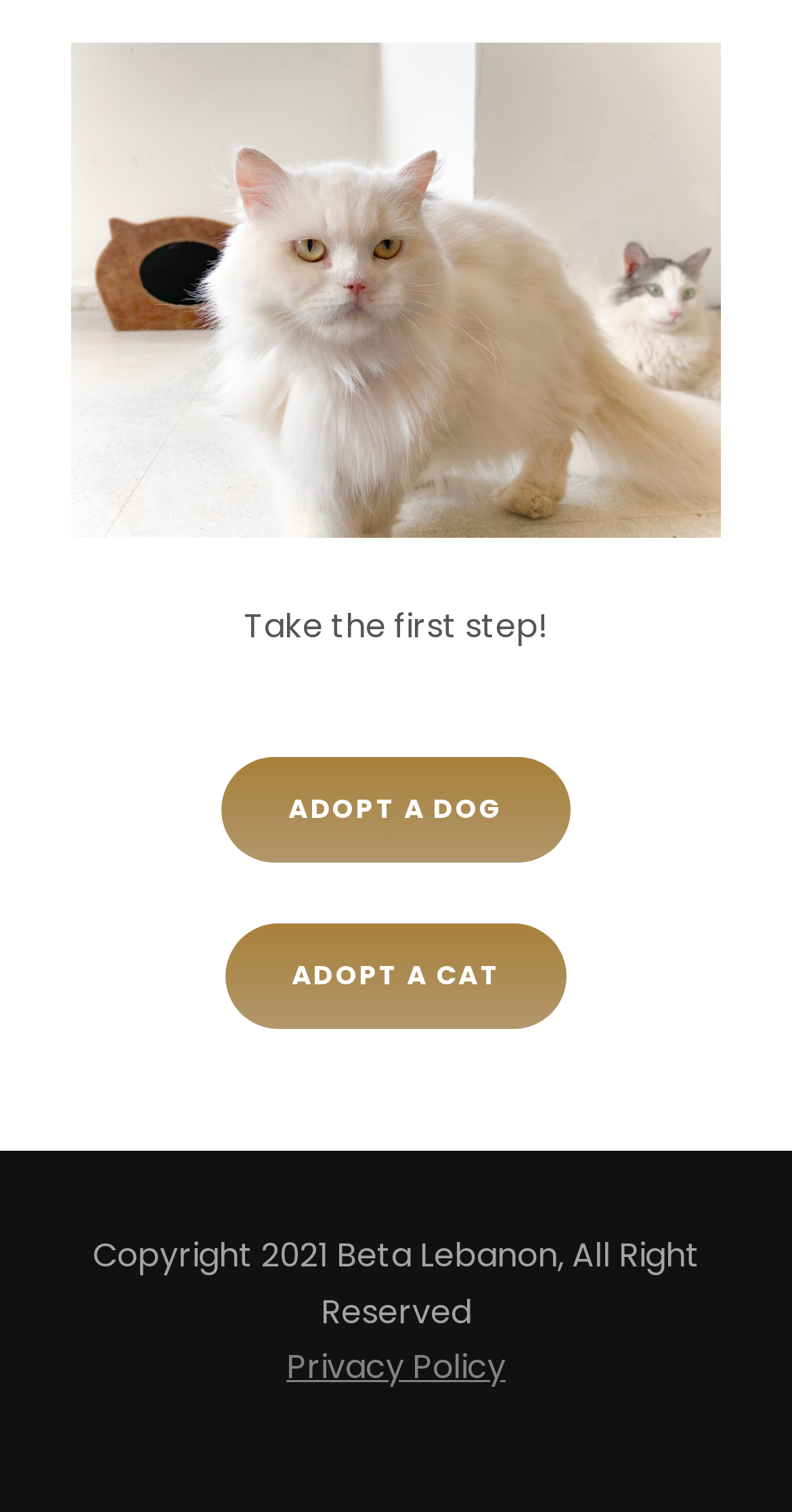Given the element description, predict the bounding box coordinates in the format (top-left x, top-left y, bottom-right x, bottom-right y). Make sure all values are between 0 and 1. Here is the element description: Adopt a Dog

[0.28, 0.5, 0.72, 0.571]